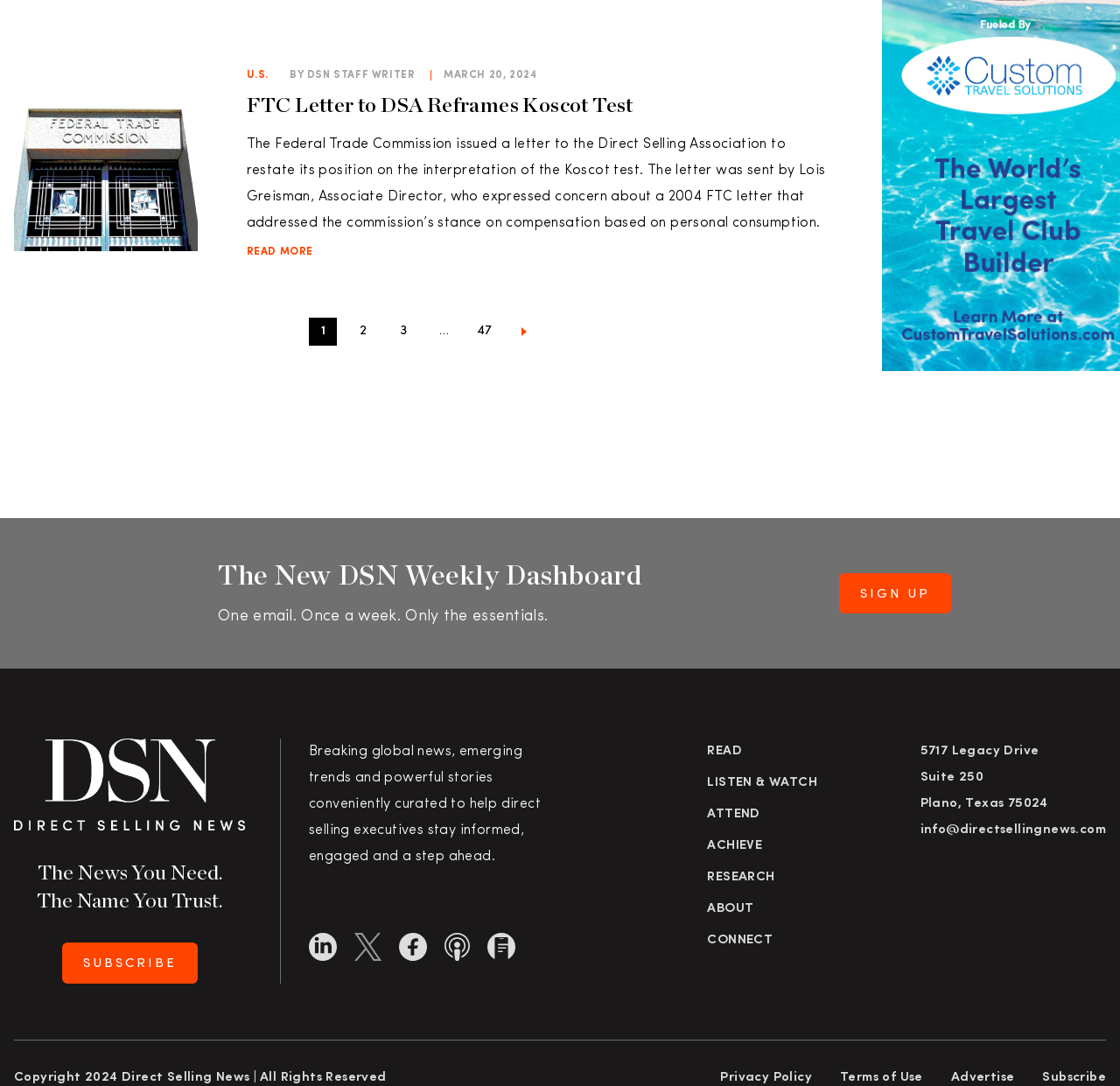Respond to the following question using a concise word or phrase: 
What is the tagline of the website?

The News You Need. The Name You Trust.